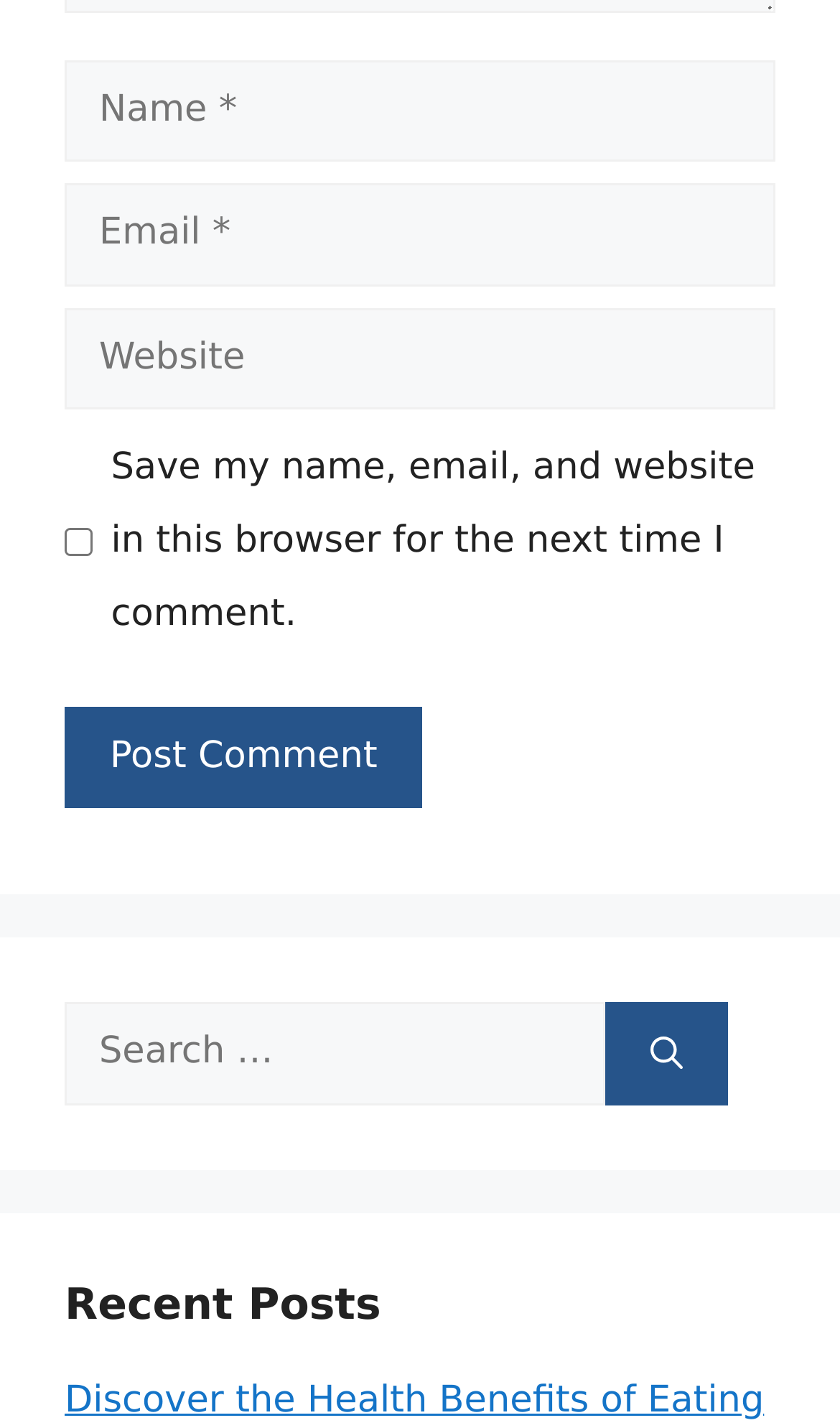Give the bounding box coordinates for this UI element: "name="submit" value="Post Comment"". The coordinates should be four float numbers between 0 and 1, arranged as [left, top, right, bottom].

[0.077, 0.495, 0.503, 0.567]